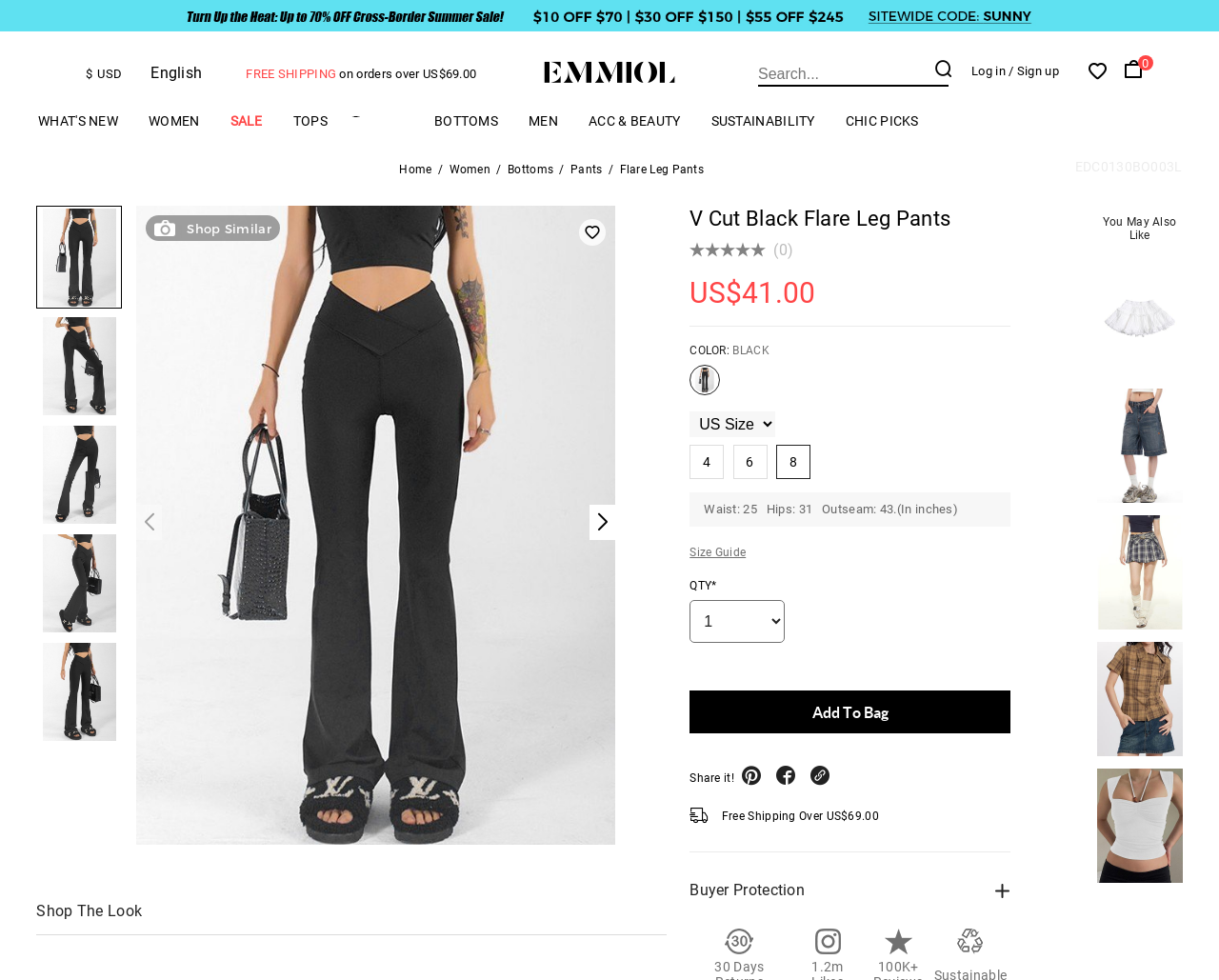Can you pinpoint the bounding box coordinates for the clickable element required for this instruction: "Select a different size"? The coordinates should be four float numbers between 0 and 1, i.e., [left, top, right, bottom].

[0.566, 0.42, 0.636, 0.446]